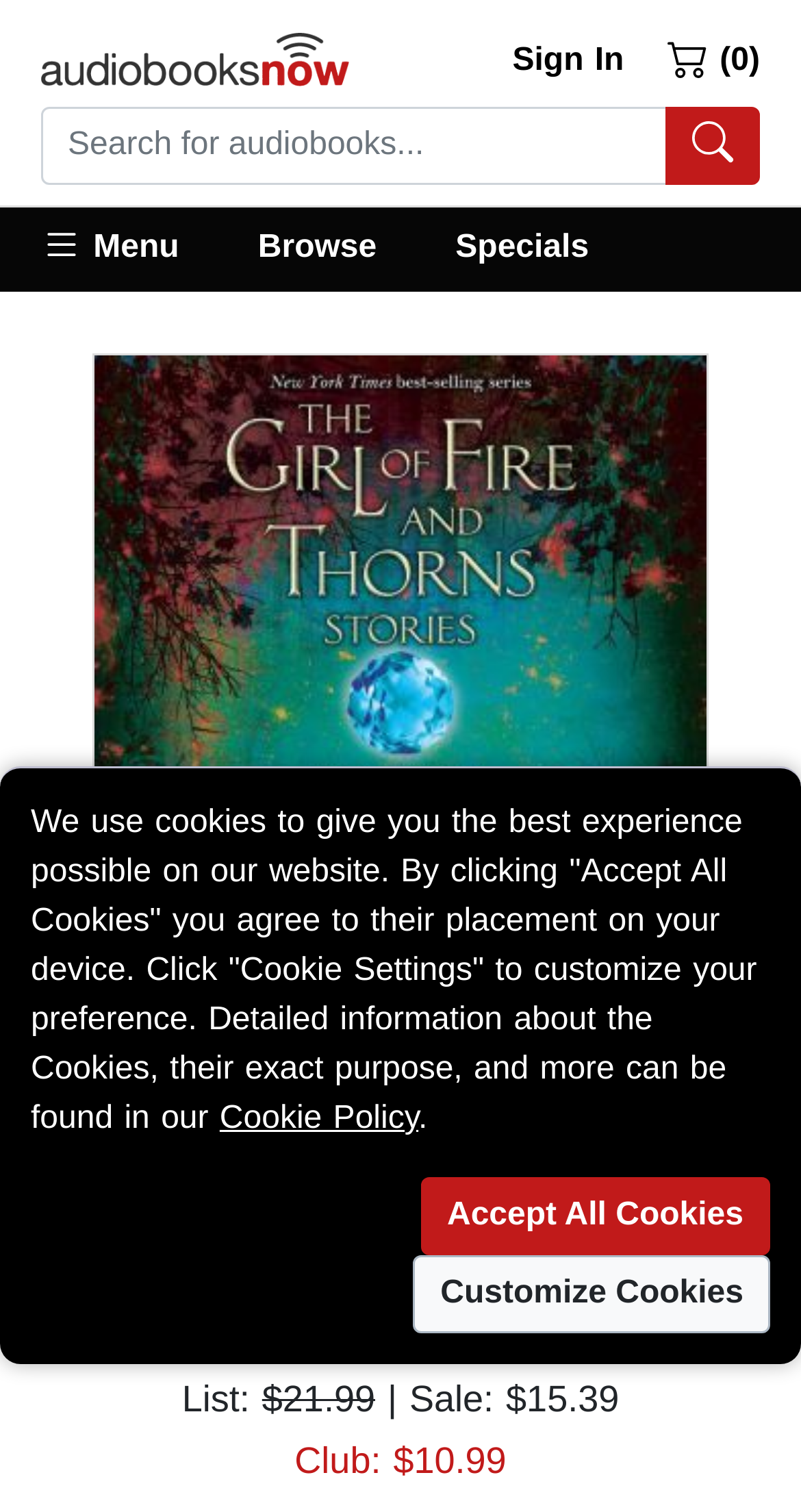Offer a meticulous caption that includes all visible features of the webpage.

This webpage is an audiobook download page for "The Girl of Fire and Thorns Stories" by Rae Carson. At the top left, there is a link to "Audiobooks Now" accompanied by an image of the same name. Next to it, there is a search bar with a search button that has a magnifying glass icon. On the top right, there are buttons for "Sign In" and a shopping cart with a count of 0 items.

Below the top navigation, there is a menu button labeled "list Menu" with an image of a list icon. When expanded, it reveals a sidebar with links to browse and specials. 

The main content of the page is dedicated to the audiobook, featuring a large image of the book cover. There is a "Play Sample" button with a play icon, allowing users to preview the audiobook. Below the image, there is a rating system with 5 stars, indicating a 5-star rating. 

The audiobook details are listed below, including the price, sale price, and club price. There is also an "Add To Cart" button. 

At the bottom of the page, there is a notice about cookies, explaining how the website uses them and providing links to the cookie policy and buttons to accept or customize cookie settings.